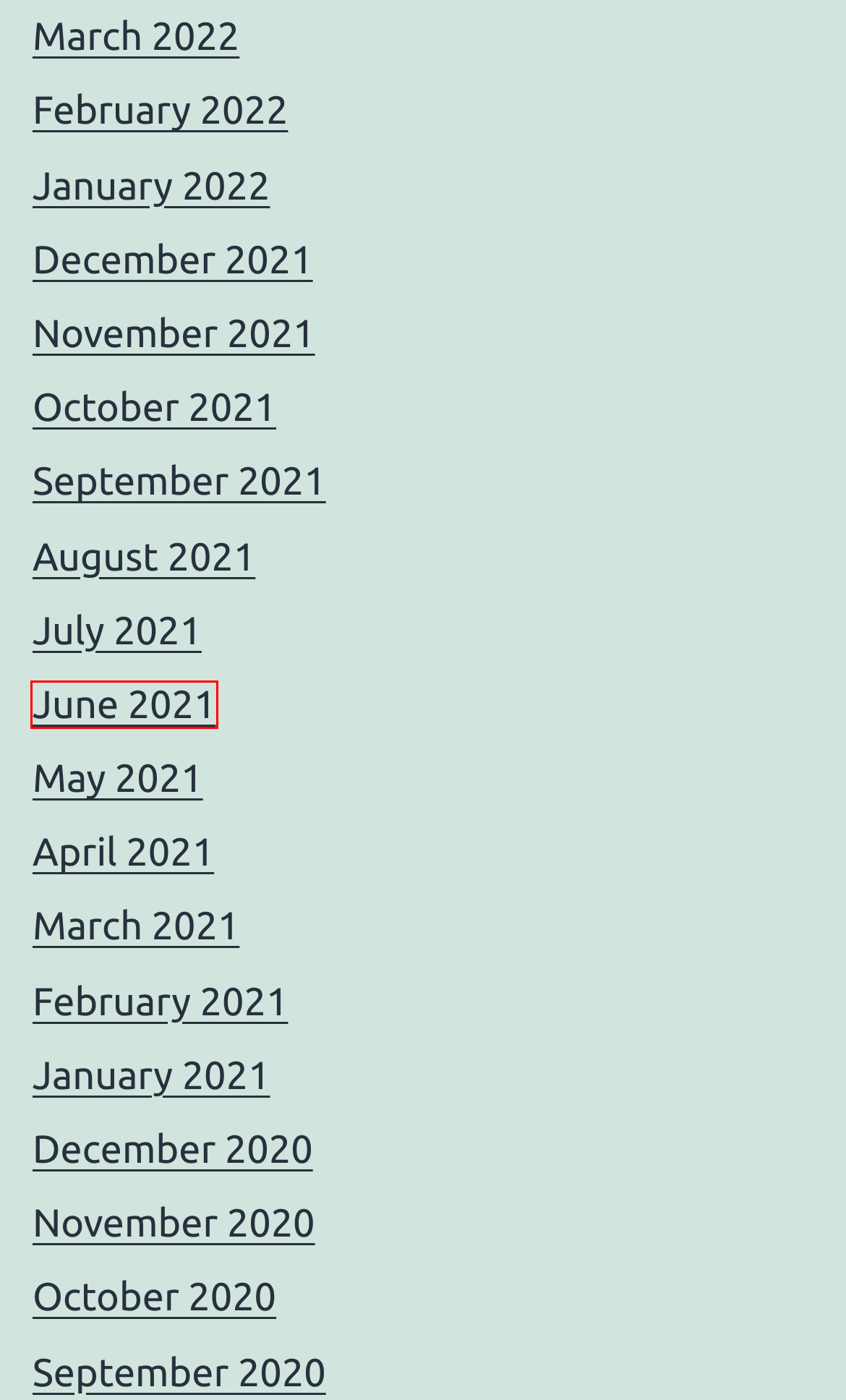Review the webpage screenshot and focus on the UI element within the red bounding box. Select the best-matching webpage description for the new webpage that follows after clicking the highlighted element. Here are the candidates:
A. December 2021 – Grey Enlightenment
B. November 2021 – Grey Enlightenment
C. March 2022 – Grey Enlightenment
D. January 2021 – Grey Enlightenment
E. April 2021 – Grey Enlightenment
F. November 2020 – Grey Enlightenment
G. February 2022 – Grey Enlightenment
H. June 2021 – Grey Enlightenment

H